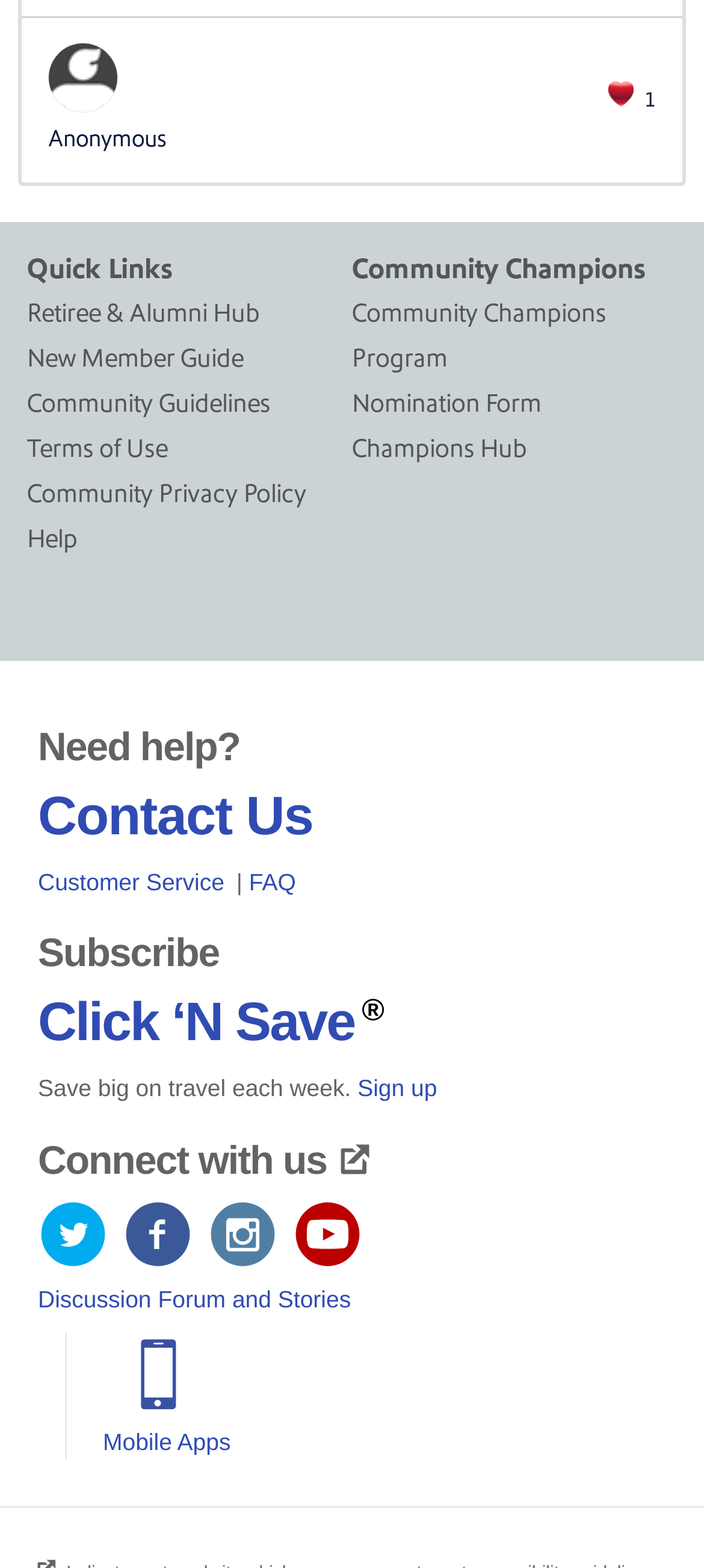Locate the bounding box coordinates of the clickable region necessary to complete the following instruction: "Go to Twitter". Provide the coordinates in the format of four float numbers between 0 and 1, i.e., [left, top, right, bottom].

[0.054, 0.766, 0.154, 0.814]